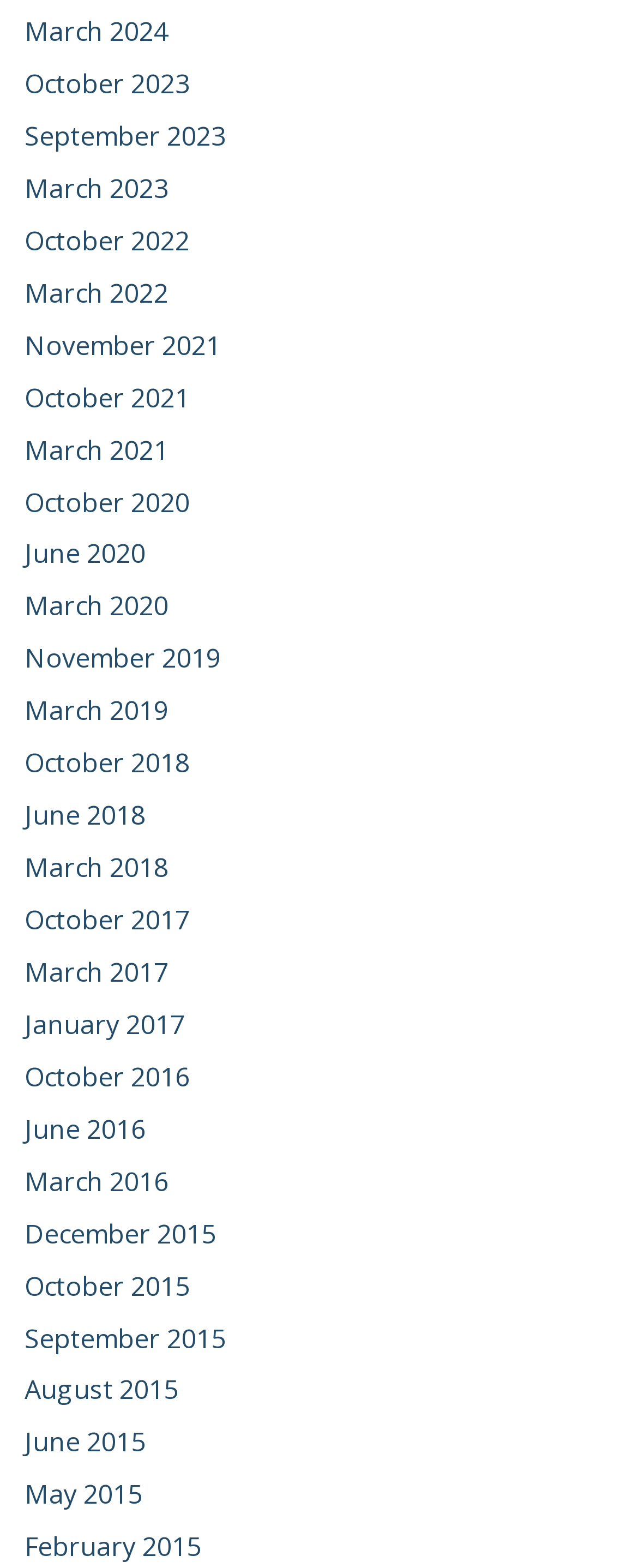Using the provided element description "August 2015", determine the bounding box coordinates of the UI element.

[0.038, 0.875, 0.279, 0.898]